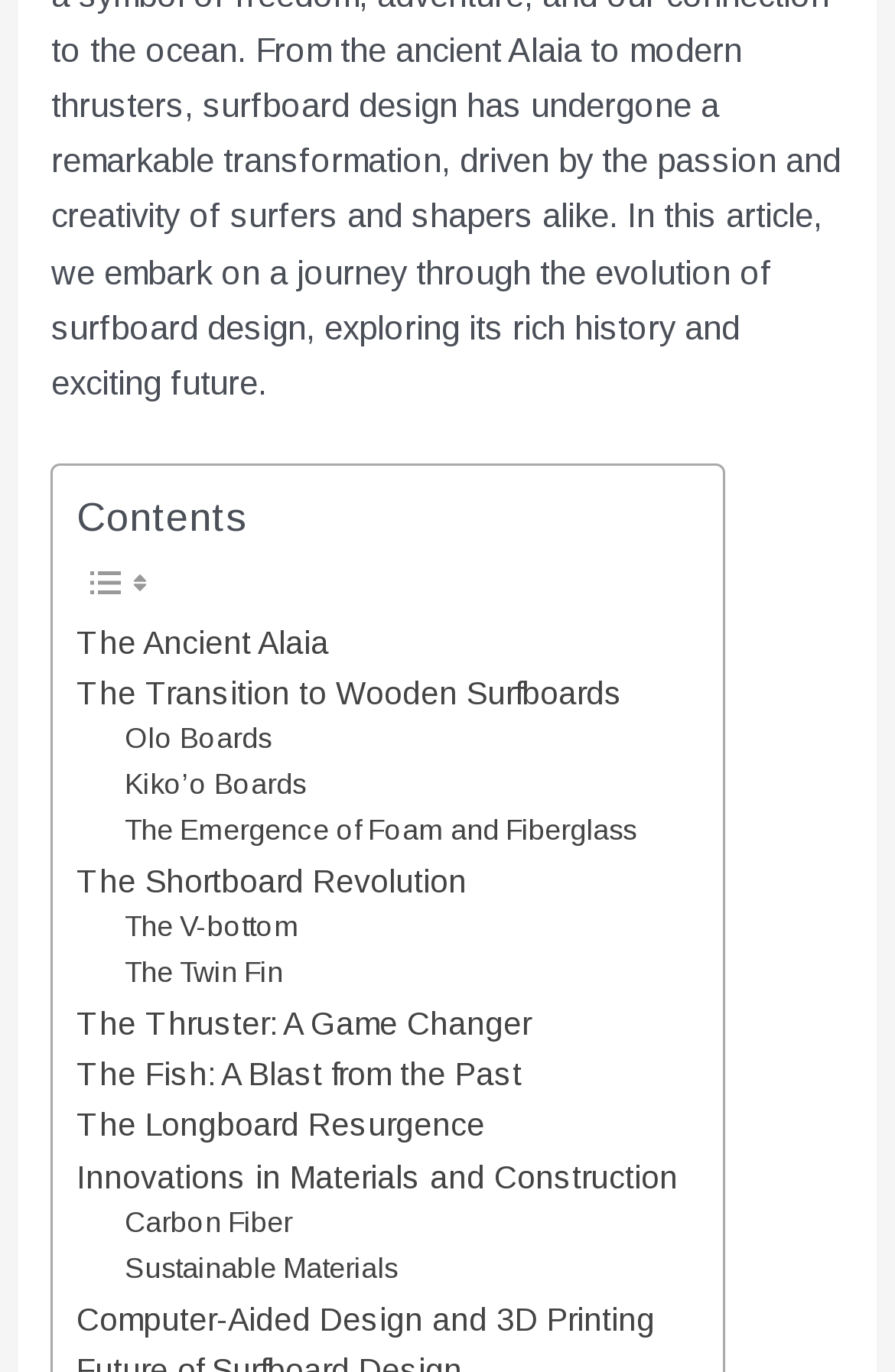Please provide the bounding box coordinates for the element that needs to be clicked to perform the following instruction: "click on The Ancient Alaia". The coordinates should be given as four float numbers between 0 and 1, i.e., [left, top, right, bottom].

[0.086, 0.45, 0.368, 0.487]